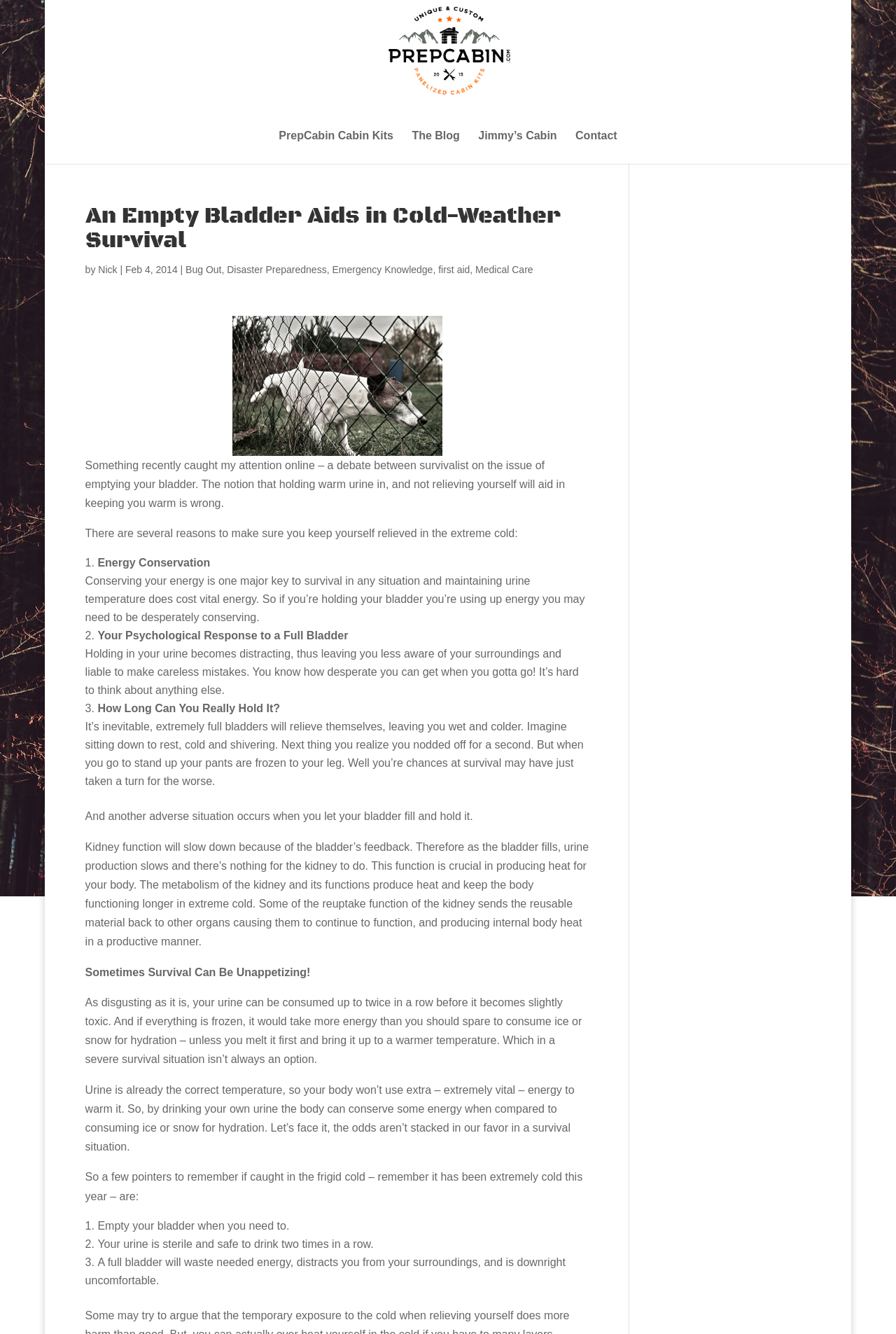Using the details from the image, please elaborate on the following question: What is the function of the kidney in producing heat?

The article explains that the kidney's function in producing heat is through its metabolism and reuptake functions, which send reusable materials back to other organs, causing them to continue functioning and producing internal body heat in a productive manner.